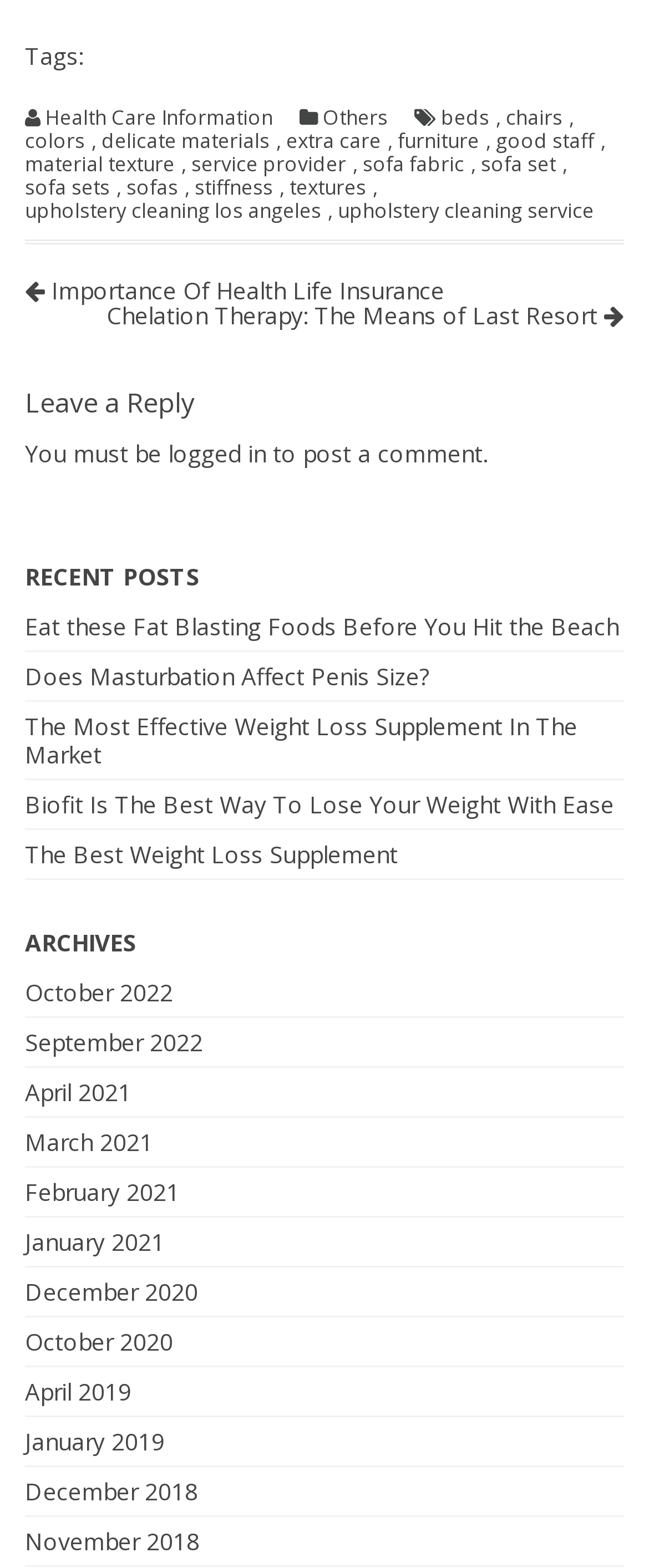Please specify the bounding box coordinates of the area that should be clicked to accomplish the following instruction: "Go to the 'October 2022' archives". The coordinates should consist of four float numbers between 0 and 1, i.e., [left, top, right, bottom].

[0.038, 0.623, 0.267, 0.643]